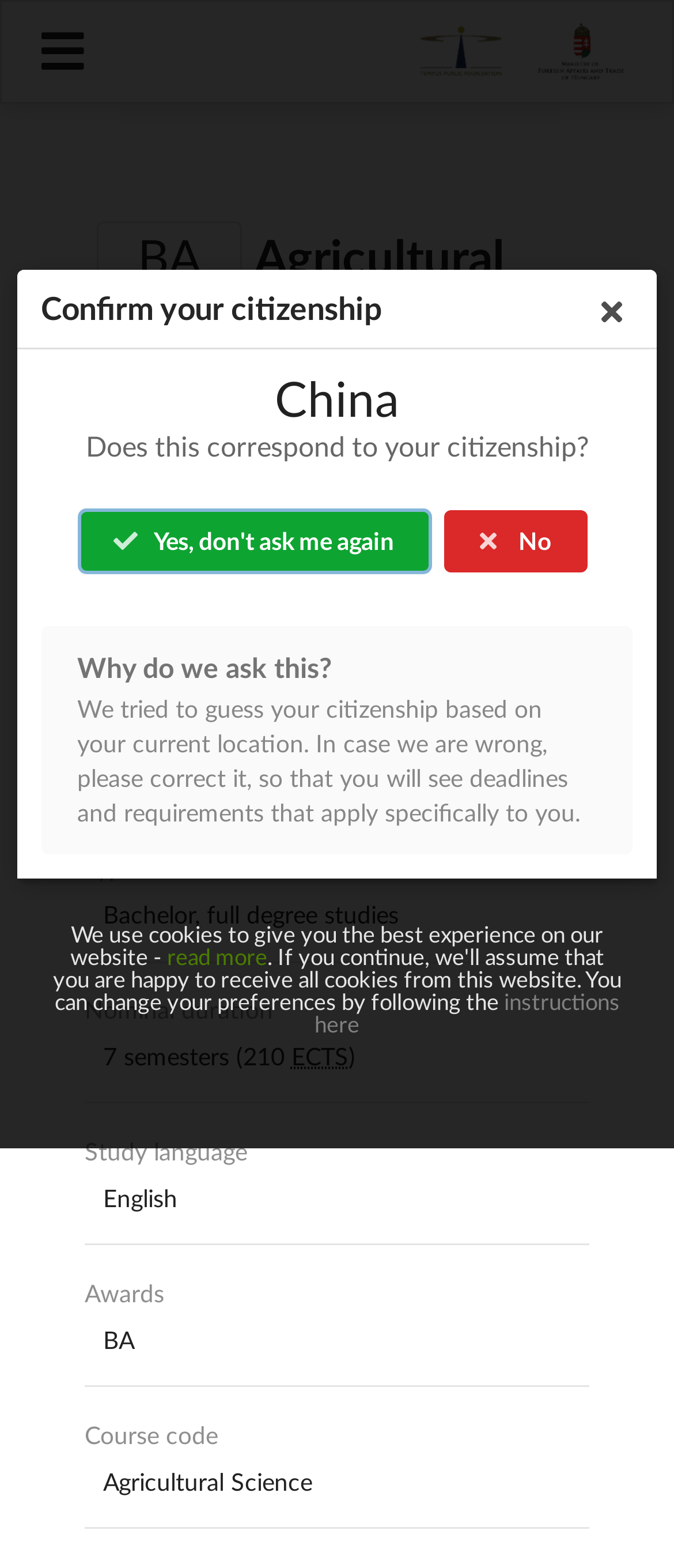What is the type of study?
Using the information from the image, provide a comprehensive answer to the question.

I found the answer by looking at the table where it lists the details of the study program, and the type of study is specified as 'Bachelor, full degree studies'.